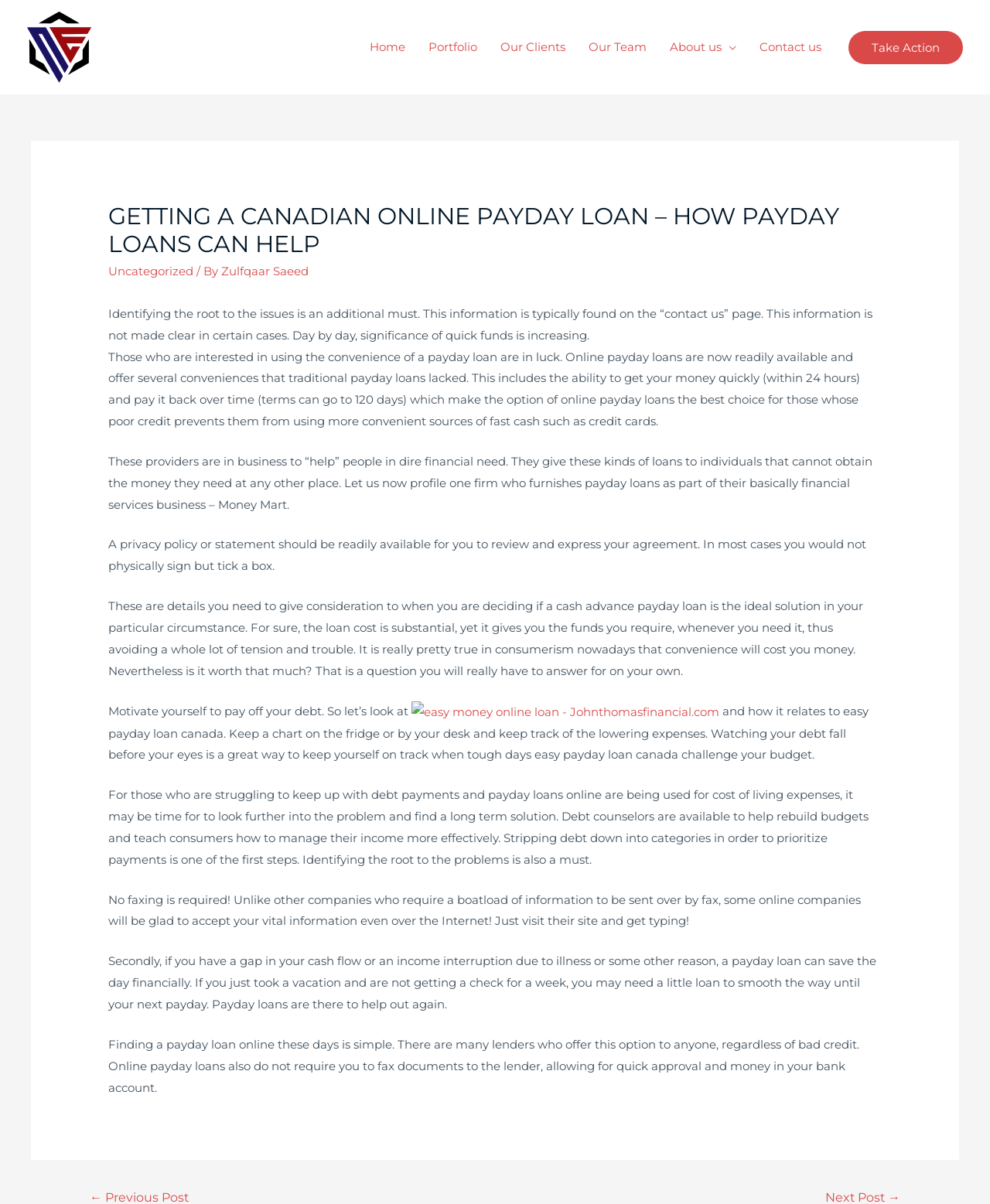Please identify the bounding box coordinates of the clickable element to fulfill the following instruction: "Click on the 'Home' link". The coordinates should be four float numbers between 0 and 1, i.e., [left, top, right, bottom].

[0.362, 0.017, 0.421, 0.062]